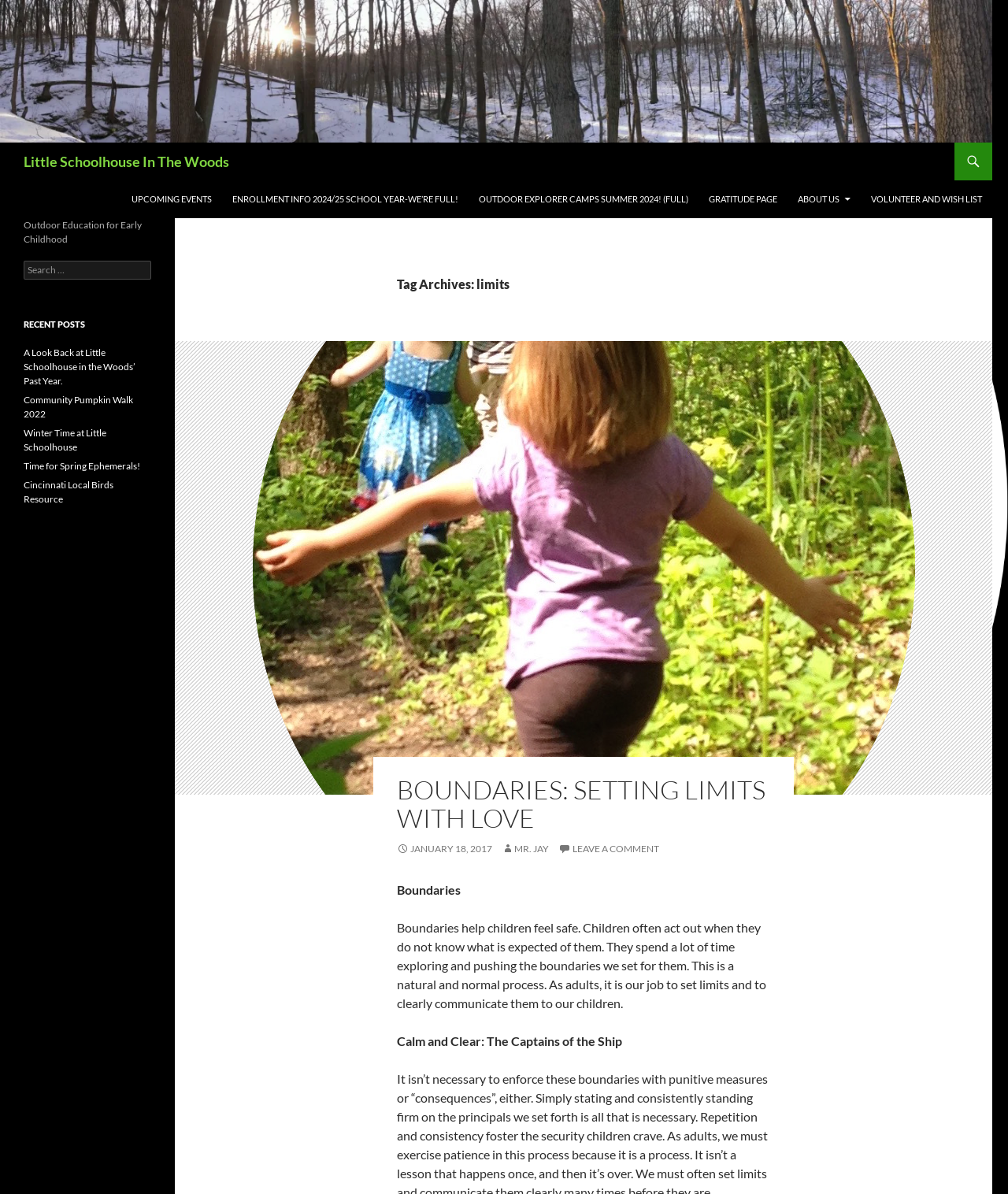What is the topic of the blog post?
Please provide an in-depth and detailed response to the question.

The topic of the blog post can be inferred from the heading 'BOUNDARIES: SETTING LIMITS WITH LOVE' and the static text 'Boundaries help children feel safe.' which suggests that the post is about setting boundaries for children.